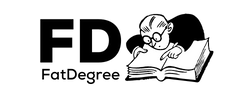Give a thorough description of the image, including any visible elements and their relationships.

The image features the logo of "FatDegree," prominently displaying the initials "FD" in bold, stylized lettering. Below the initials, the full name "FatDegree" is presented in a modern font. Accompanying the text is an illustration of a bespectacled character engrossed in reading a book, emphasizing a theme of study and knowledge. This logo reflects the educational or informational focus of the platform, likely aimed at providing insights or resources related to various topics, including health and wellness. The overall design conveys a sense of accessibility and engagement, inviting viewers to explore the content associated with FatDegree.